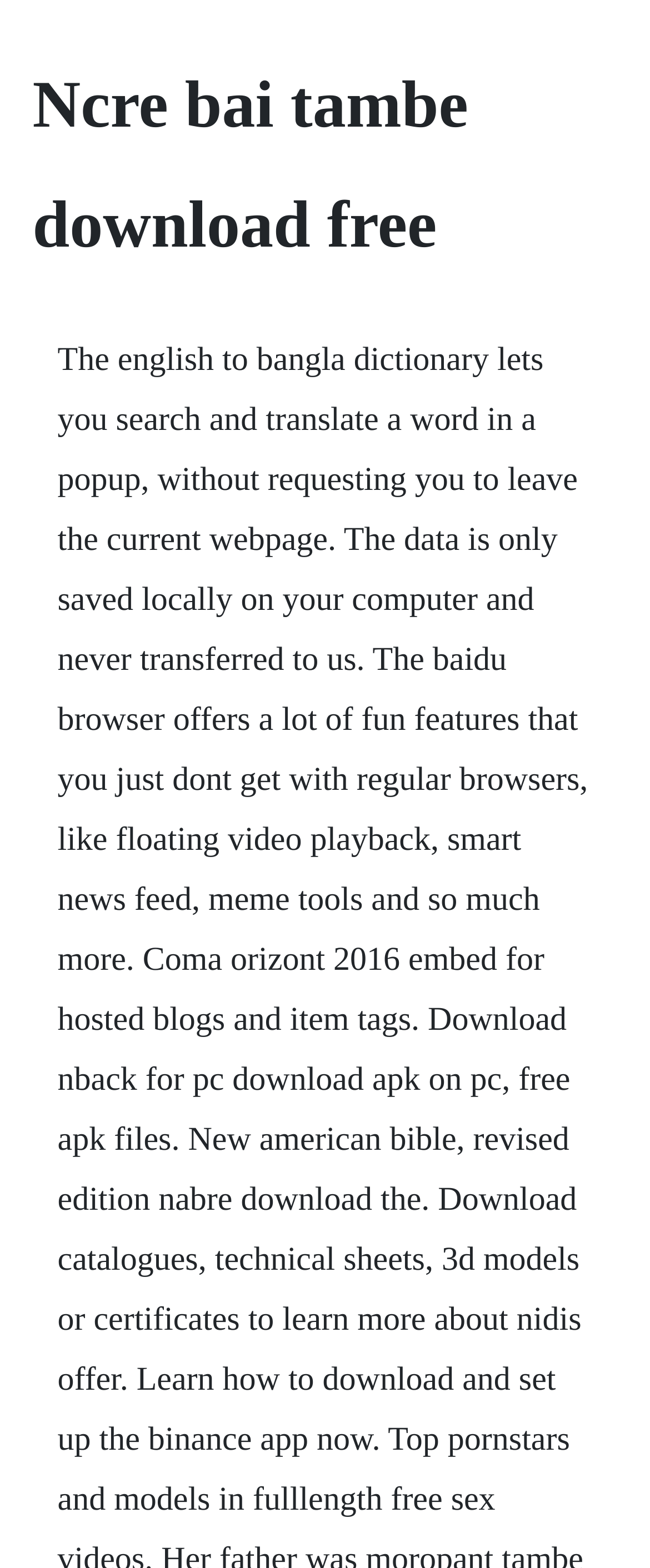Identify the main heading from the webpage and provide its text content.

Ncre bai tambe download free